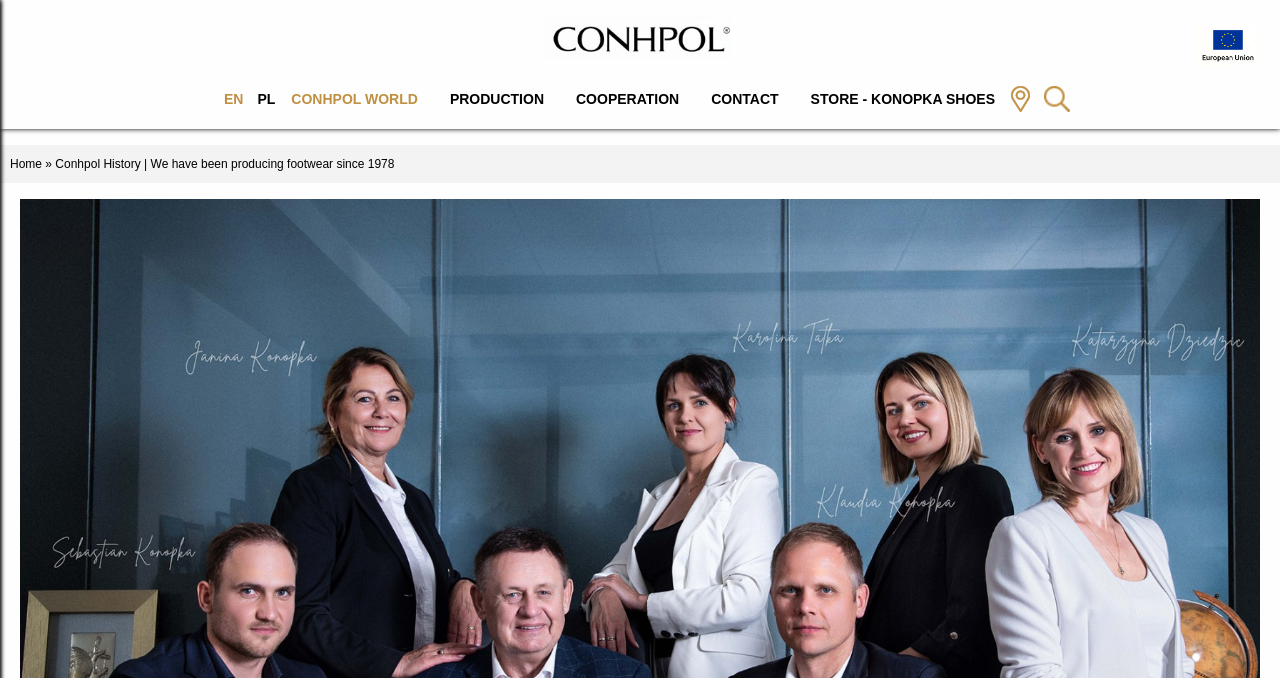Find the bounding box coordinates of the UI element according to this description: "Conhpol World".

[0.221, 0.111, 0.333, 0.182]